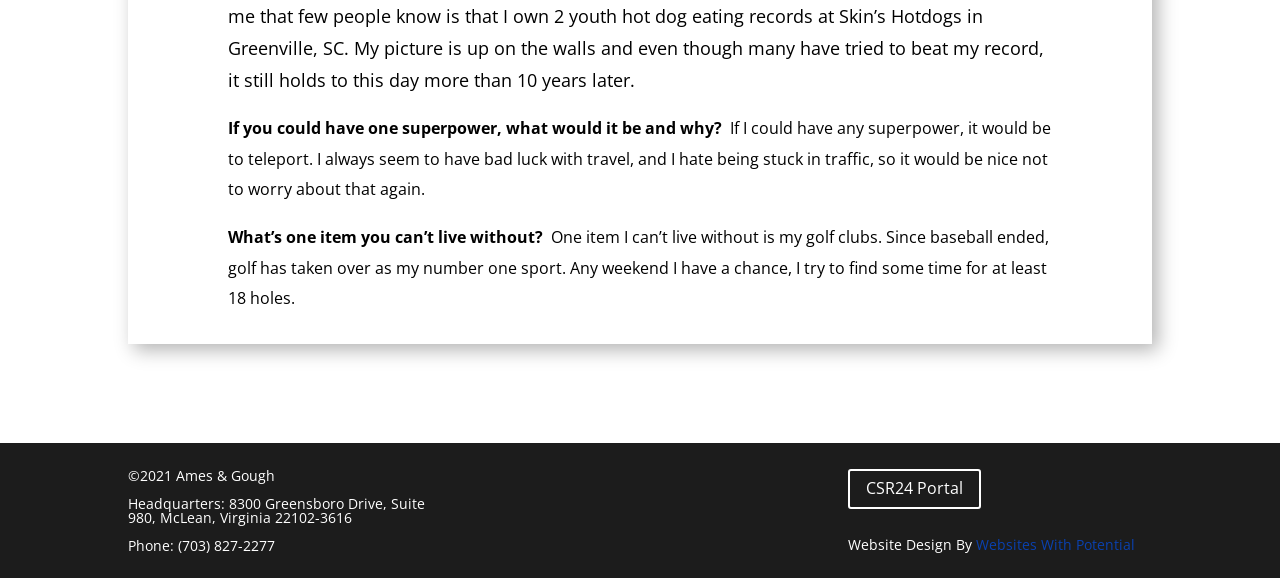Give a one-word or one-phrase response to the question: 
What superpower would the author choose?

Teleport